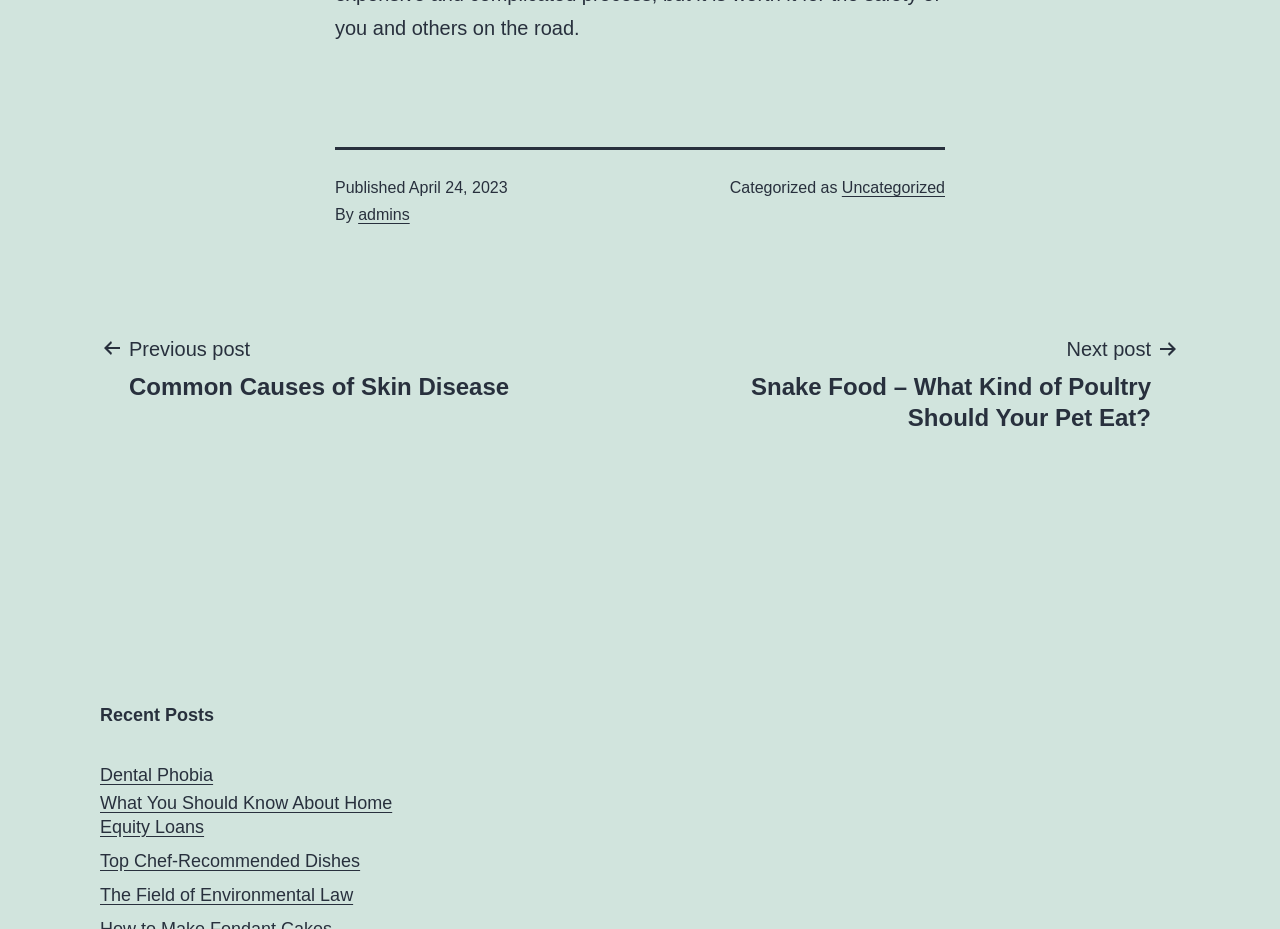Provide the bounding box coordinates of the section that needs to be clicked to accomplish the following instruction: "Go to next post."

[0.508, 0.357, 0.922, 0.466]